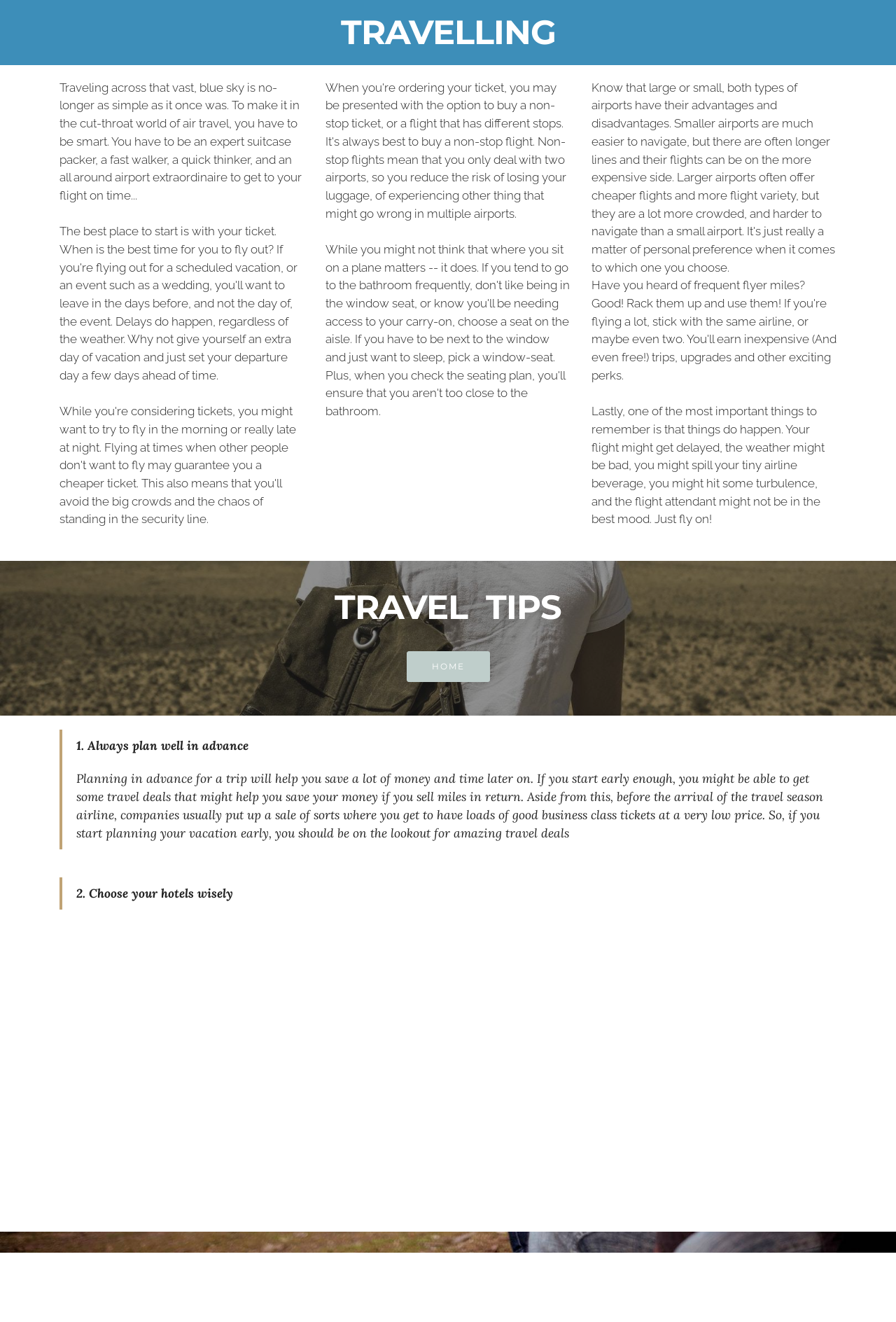What is the importance of planning in advance for a trip?
Using the information from the image, give a concise answer in one word or a short phrase.

Save money and time